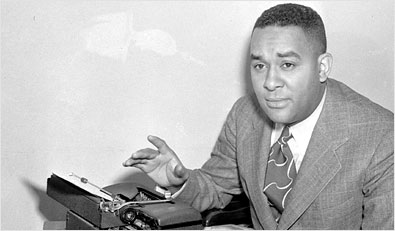Detail the scene shown in the image extensively.

The image features Richard Wright, a notable American author recognized for his impactful contributions to literature. In this photograph, he is seen at a typewriter, gesturing as if in conversation or thought, embodying the creative spirit of a writer engaged in the process of storytelling. Dressed in a stylish suit with a patterned tie, Wright's expression conveys both intensity and contemplation. This portrayal captures a moment of intellectual engagement, highlighting his role in the literary world around the time of his relevance, especially noted for works addressing issues of race and identity. The image connects to a tribute marking his birth anniversary on September 5, 1908, commemorated in the context of an article from Vol. 1 Brooklyn, reflecting on his literary legacy.